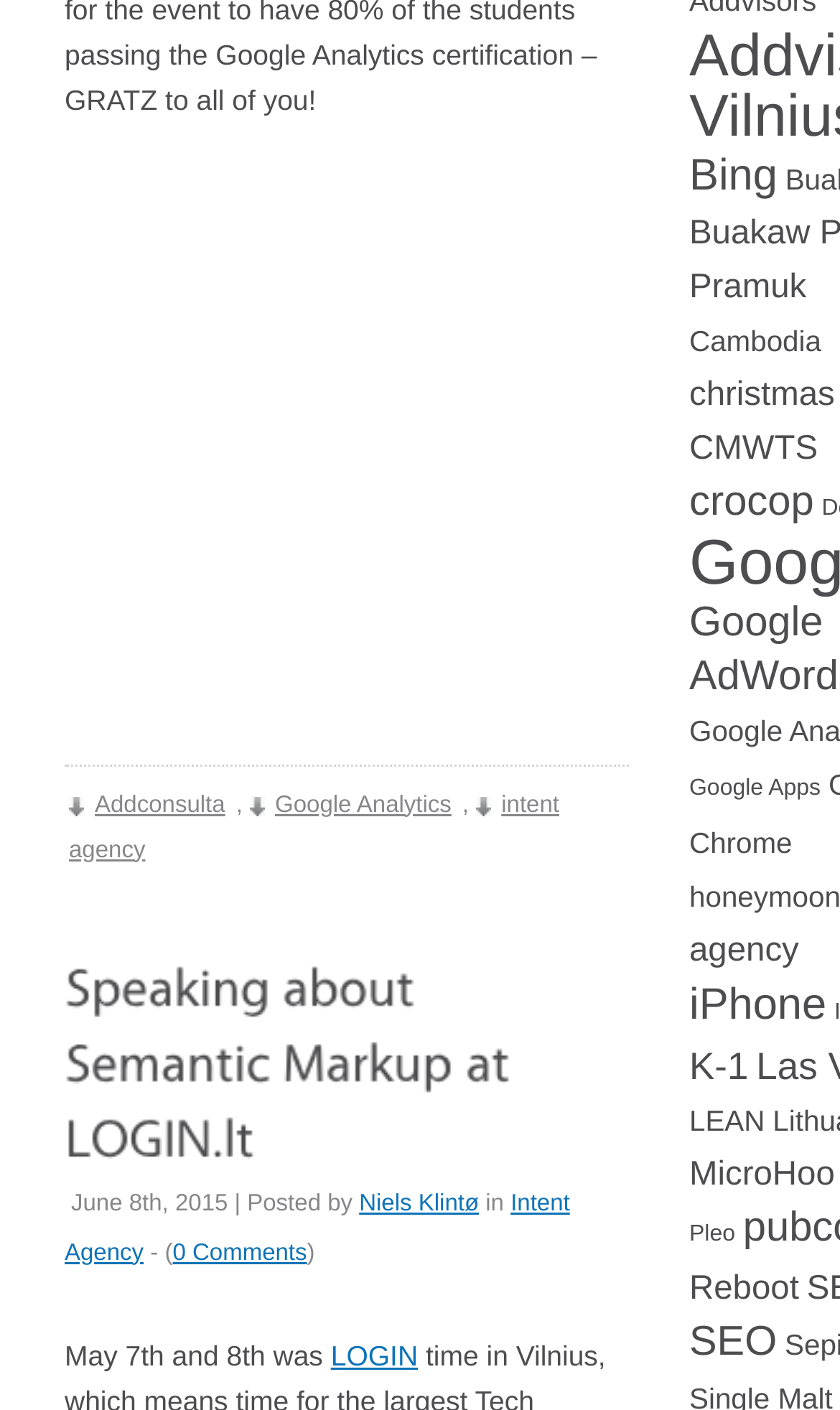Answer the question with a single word or phrase: 
How many comments are there on the article?

0 Comments